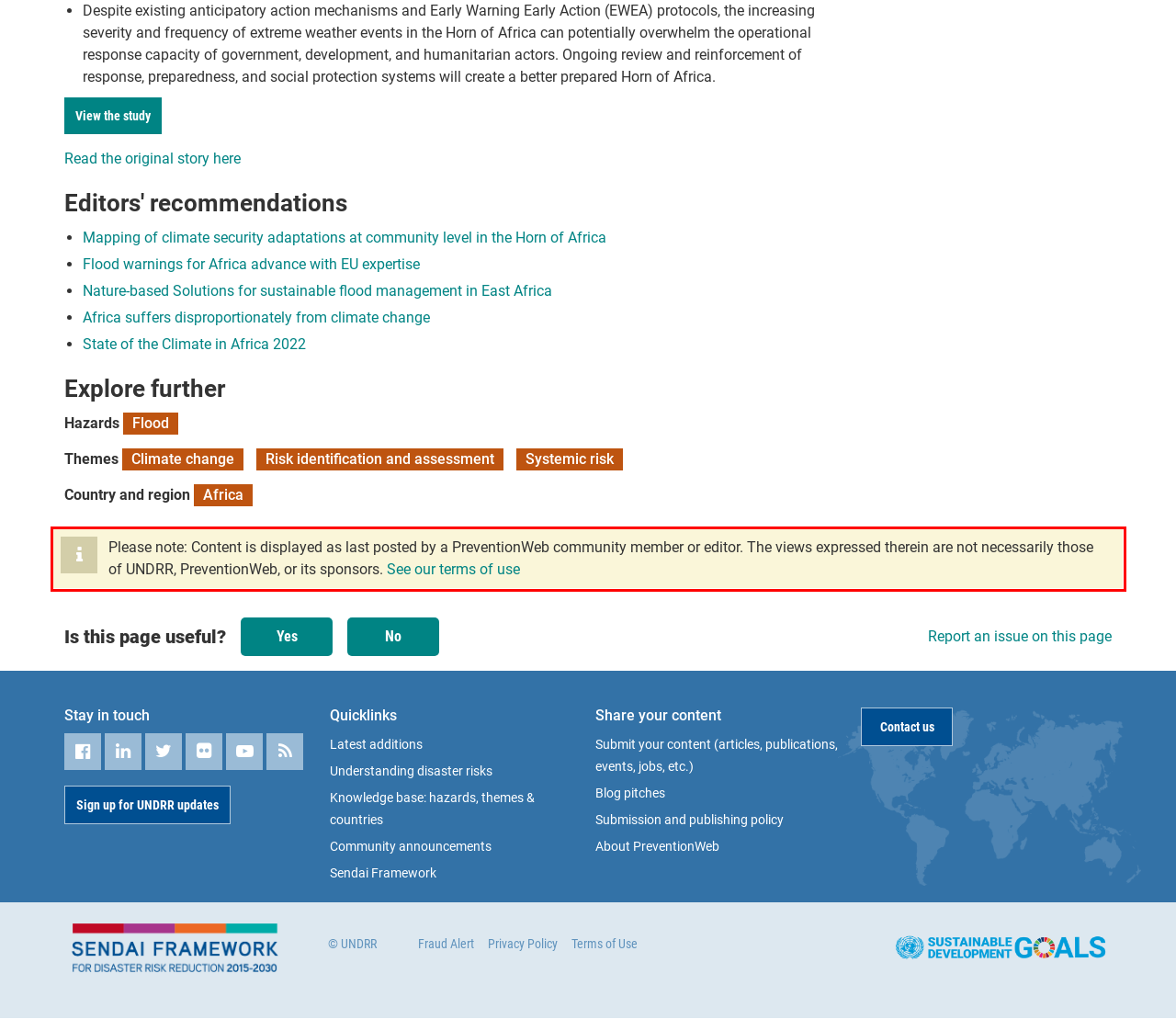Identify the red bounding box in the webpage screenshot and perform OCR to generate the text content enclosed.

Please note: Content is displayed as last posted by a PreventionWeb community member or editor. The views expressed therein are not necessarily those of UNDRR, PreventionWeb, or its sponsors. See our terms of use